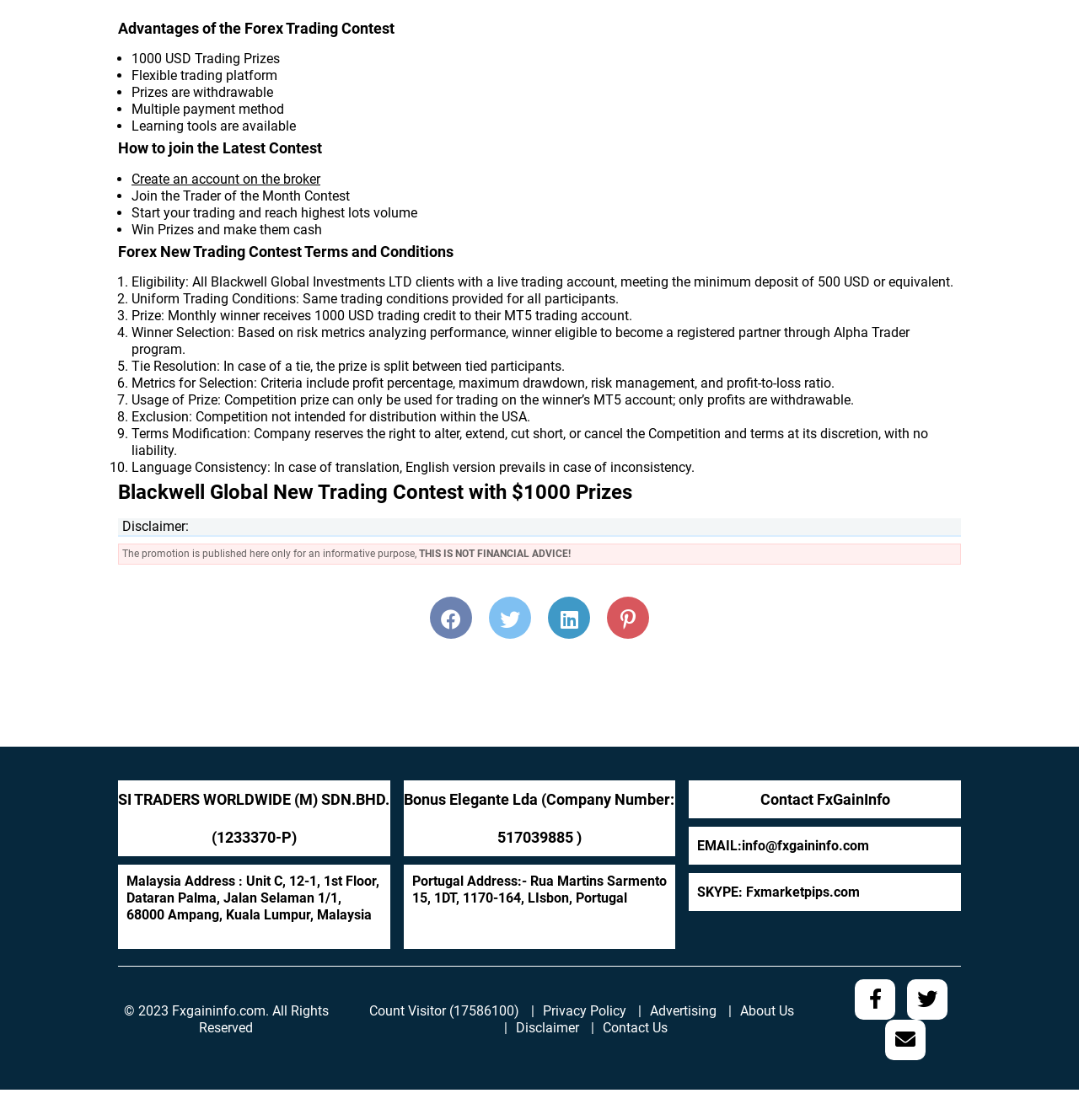Respond with a single word or phrase to the following question:
What is the company's address in Malaysia?

Unit C, 12-1, 1st Floor, Dataran Palma, Jalan Selaman 1/1, 68000 Ampang, Kuala Lumpur, Malaysia